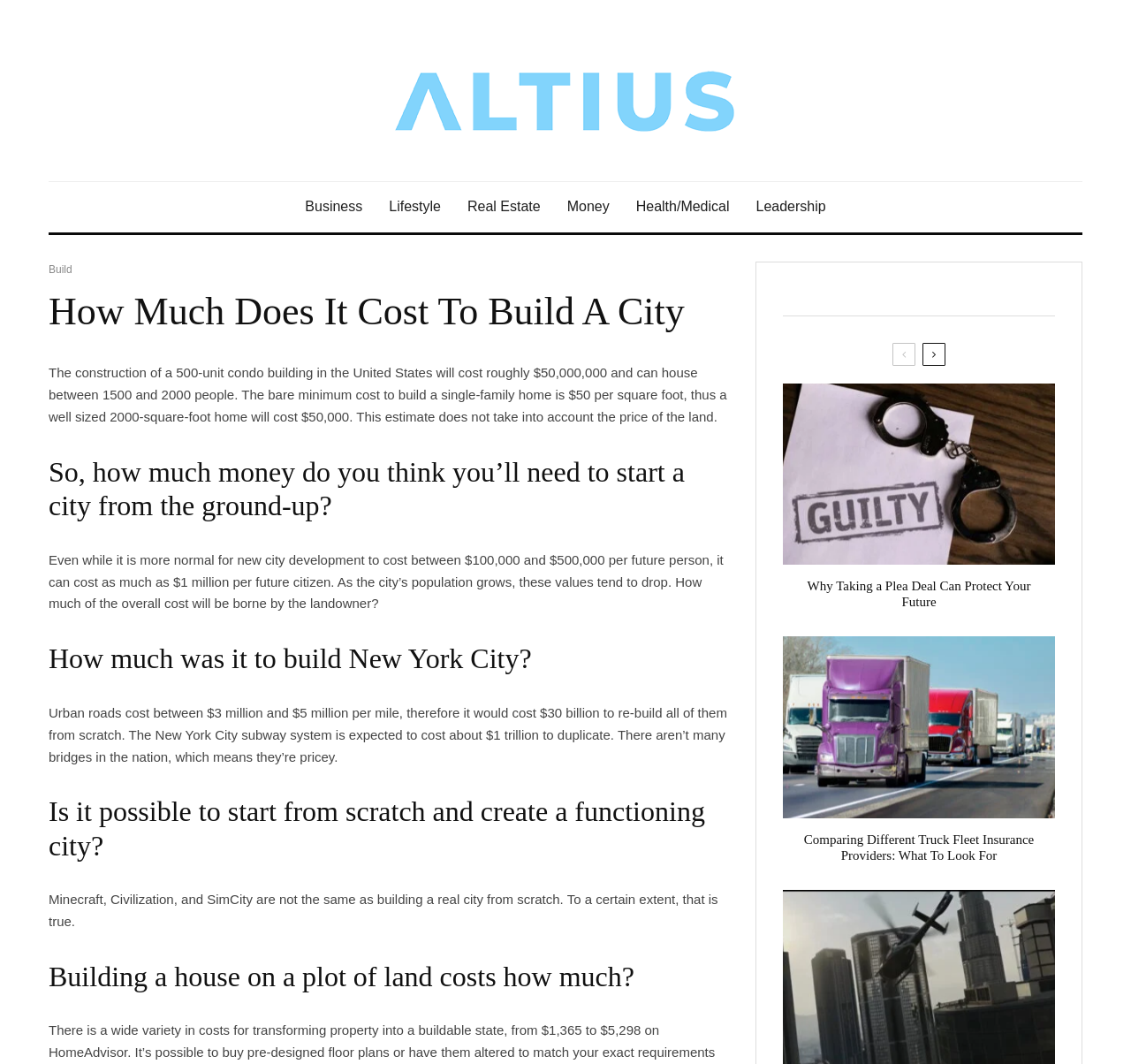What is the cost to build a 500-unit condo building in the United States?
Using the image as a reference, deliver a detailed and thorough answer to the question.

According to the webpage, the construction of a 500-unit condo building in the United States will cost roughly $50,000,000.